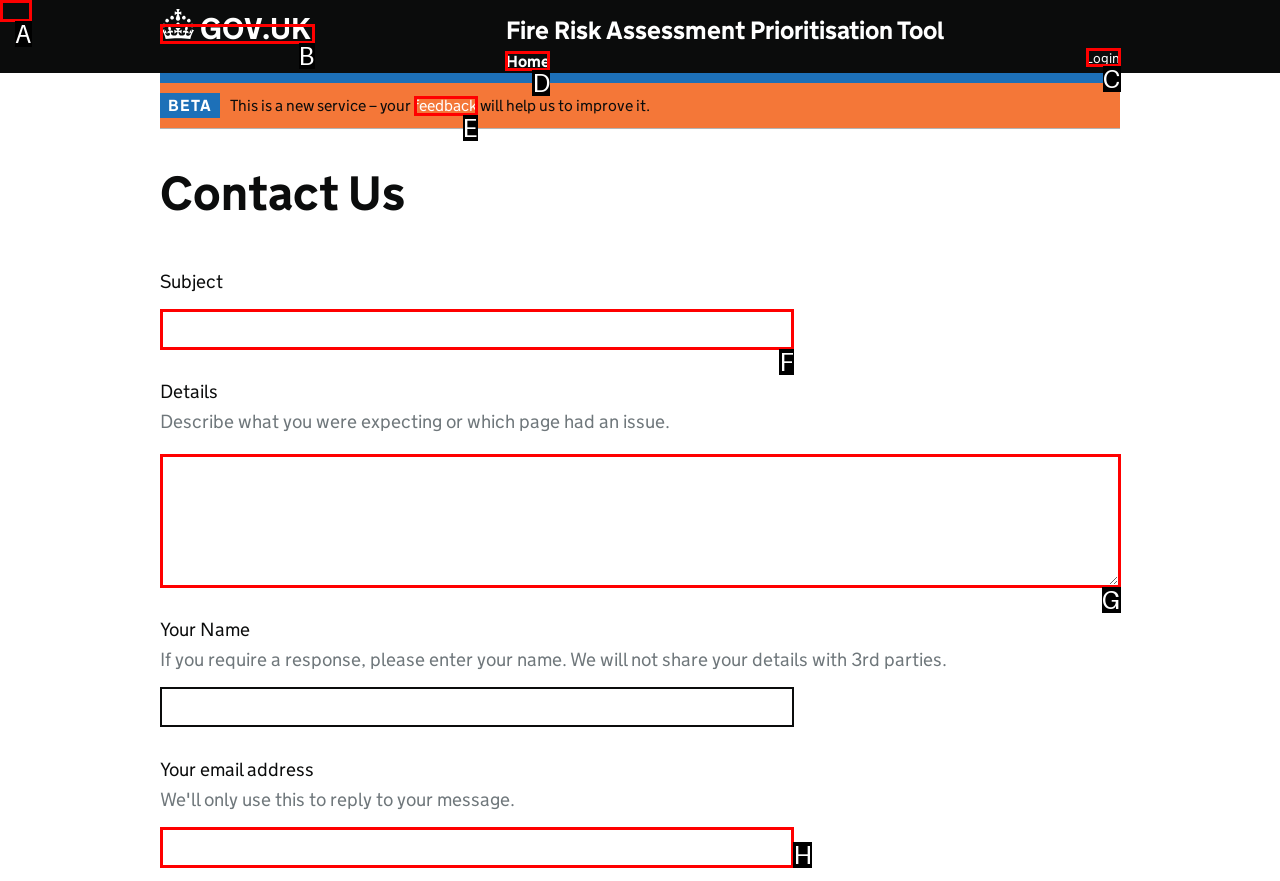Which option best describes: feedback
Respond with the letter of the appropriate choice.

E